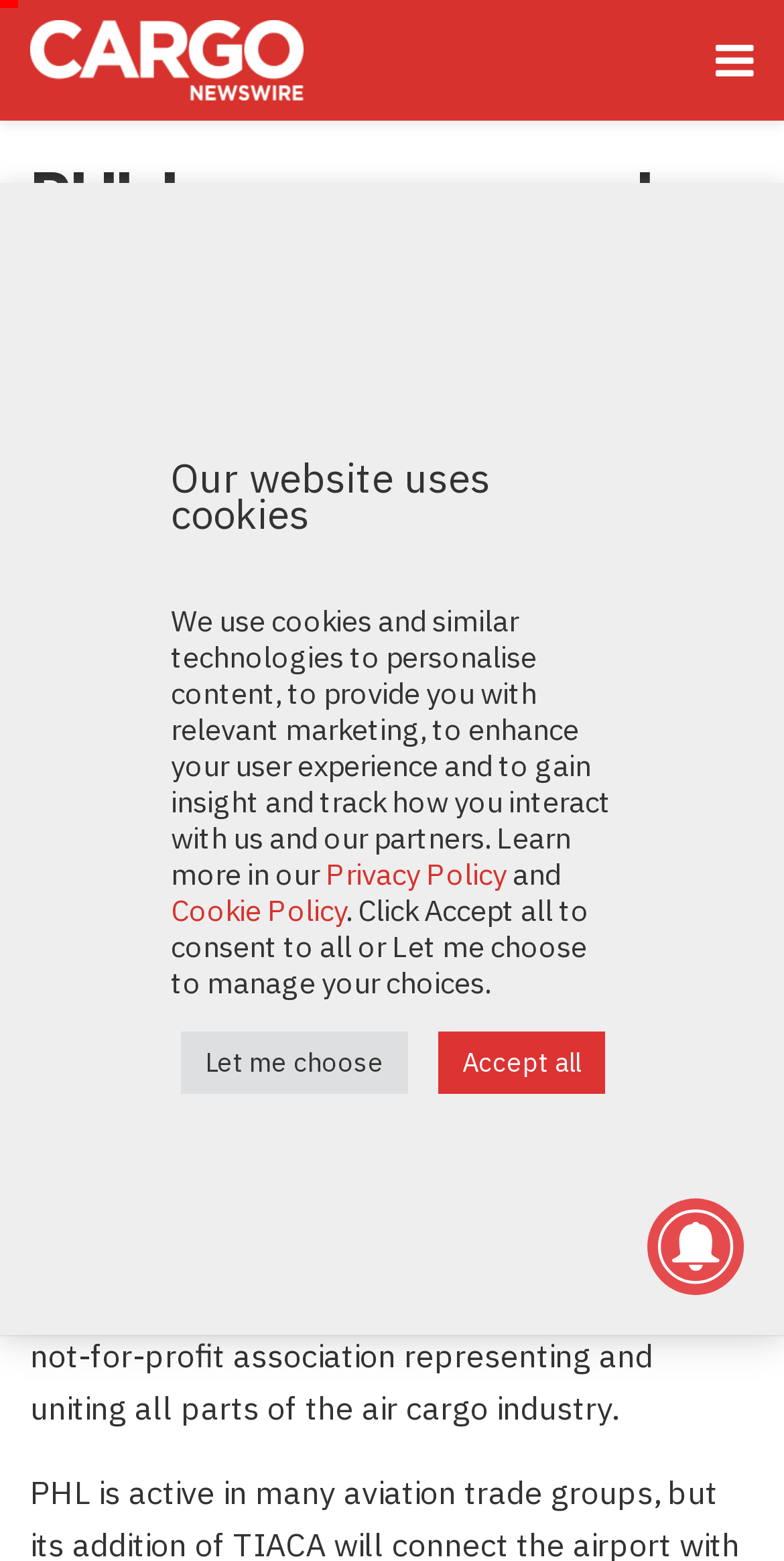Given the content of the image, can you provide a detailed answer to the question?
What is the reading time of the article?

The reading time of the article can be found by looking at the text 'Reading Time: 1 min read'.